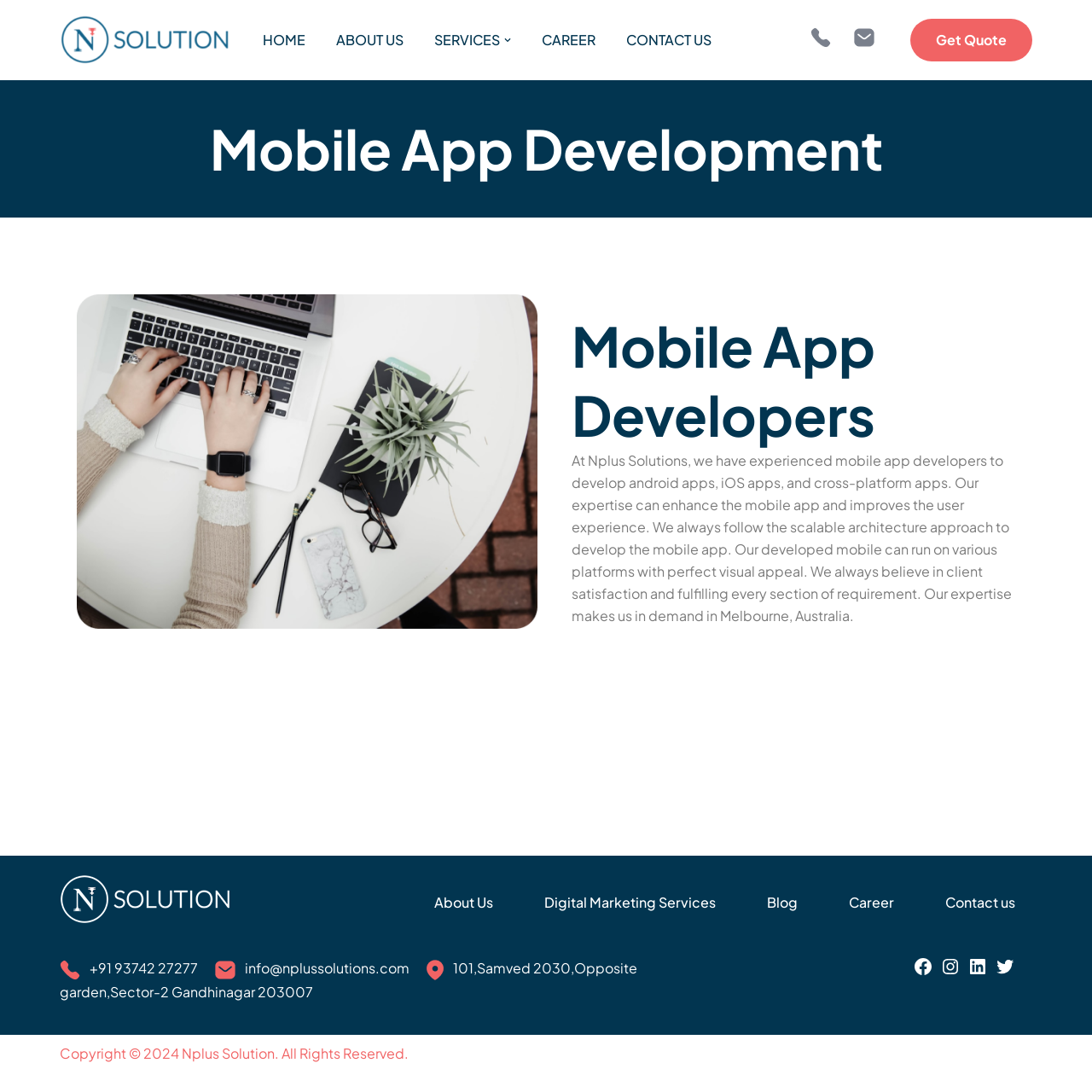How many navigation menus are there?
Using the image, answer in one word or phrase.

2